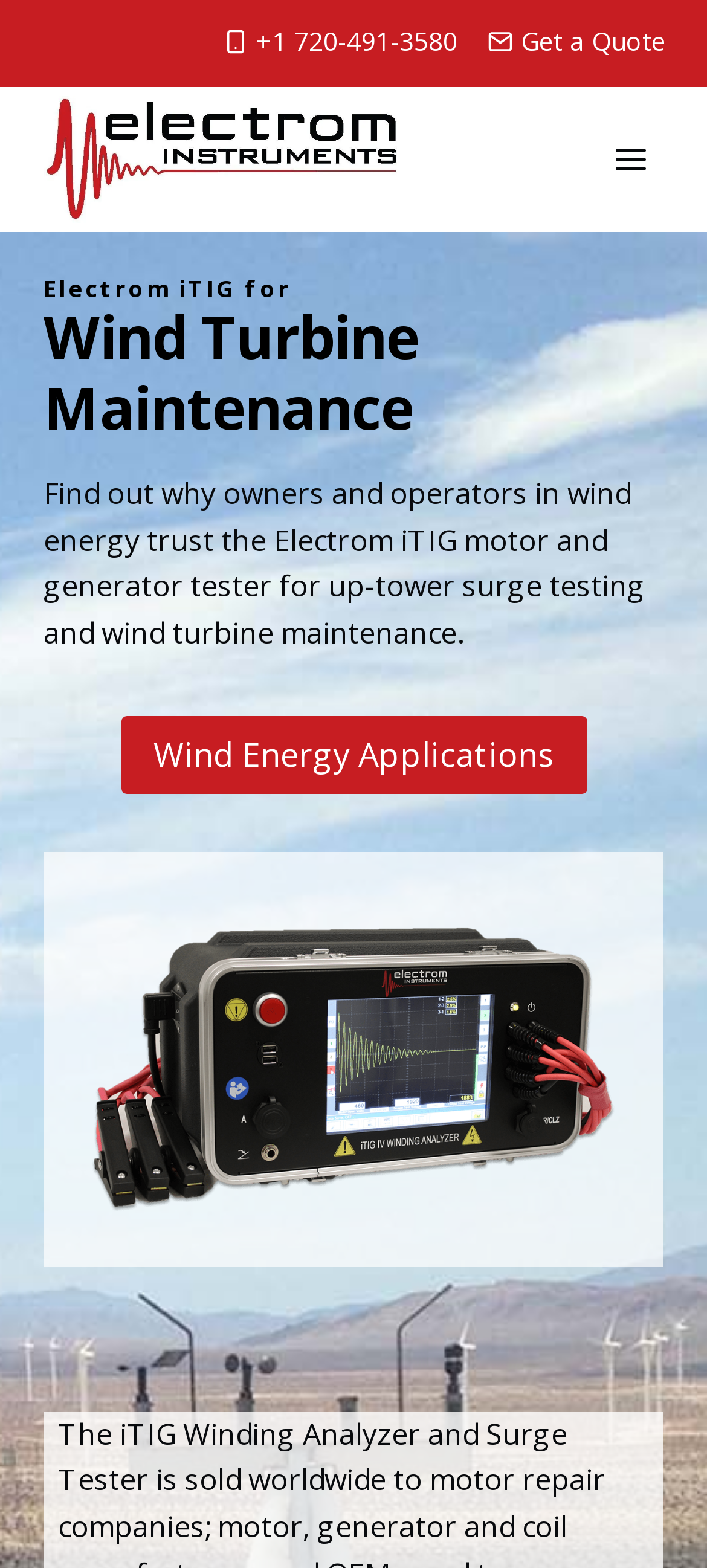What is the principal heading displayed on the webpage?

Wind Turbine Maintenance